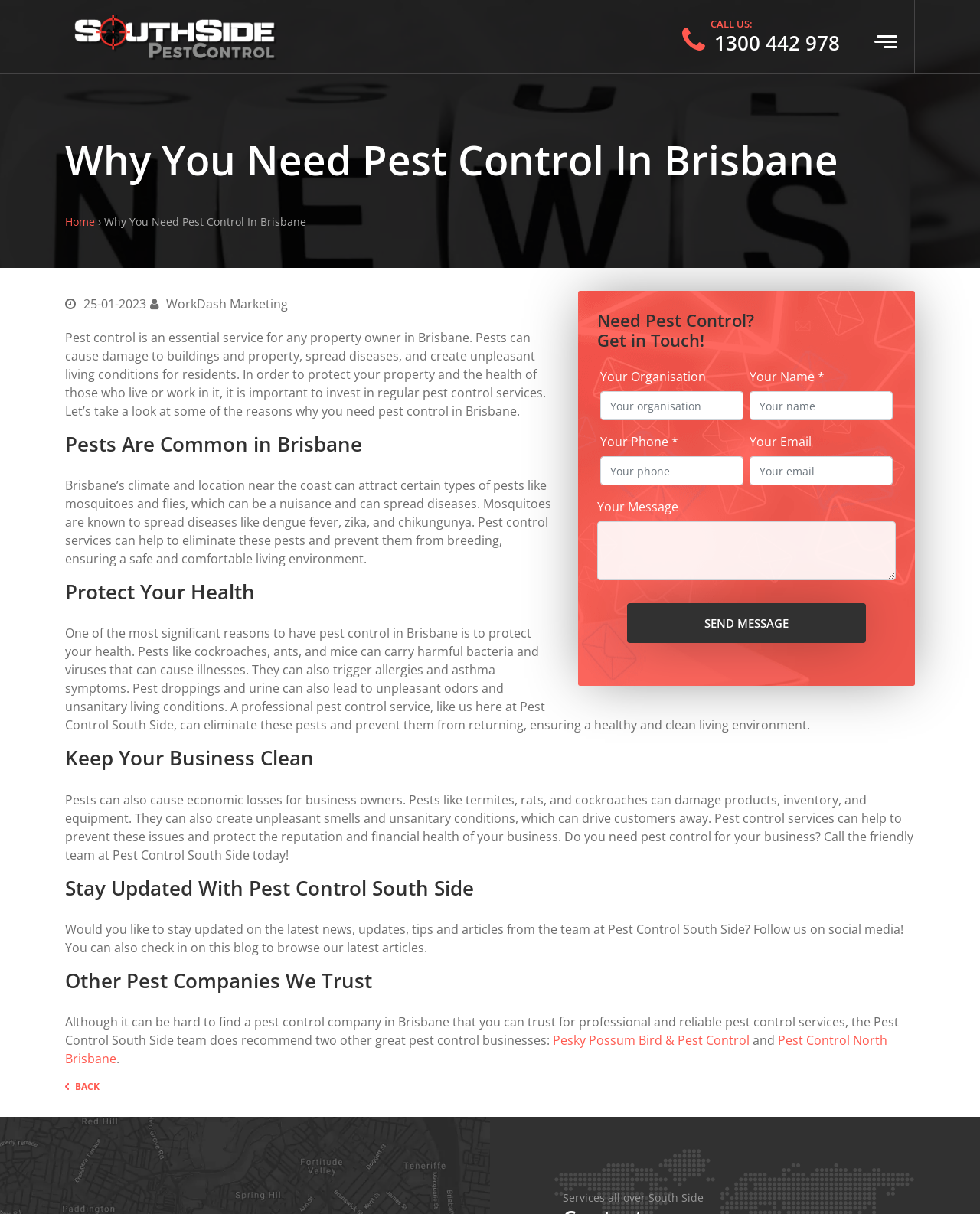Determine the bounding box coordinates of the region that needs to be clicked to achieve the task: "Click the 'Brisbane Pest Control' link".

[0.066, 0.004, 0.29, 0.056]